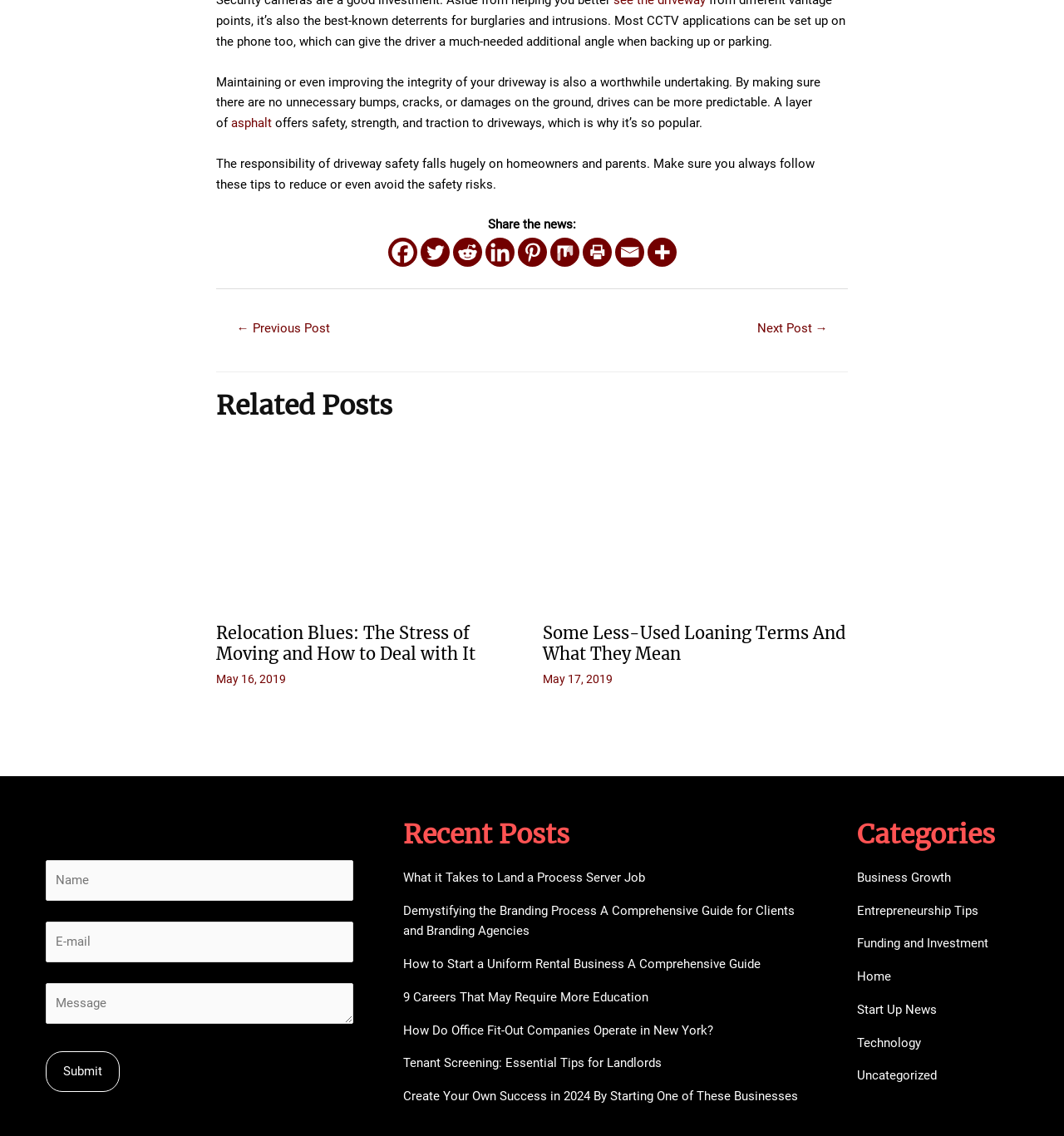What type of posts are listed under 'Recent Posts'?
Please provide a single word or phrase as your answer based on the image.

Business-related